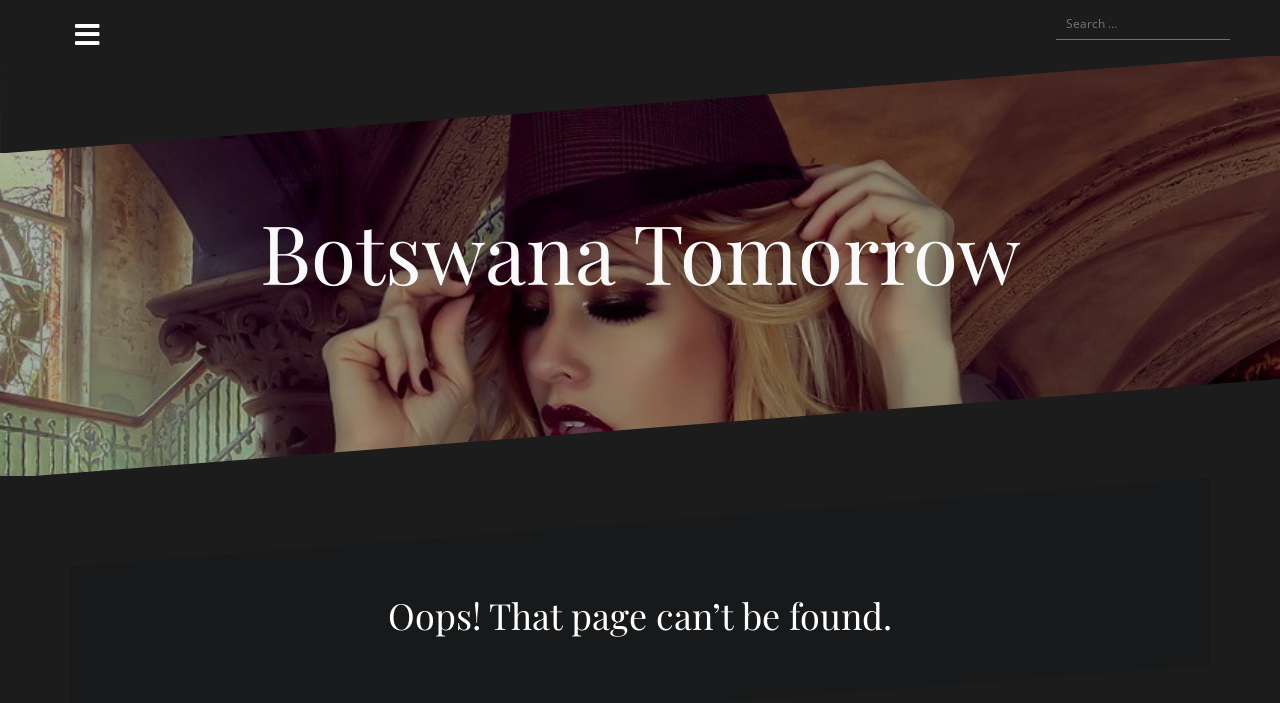Provide an in-depth description of the elements and layout of the webpage.

The webpage is titled "Page not found – Botswana Tomorrow". At the top-left corner, there is a "Skip to content" link. Below it, a search bar is located, consisting of a "Search for:" label and a searchbox. The search bar spans almost the entire width of the page.

Above the search bar, there is a horizontal image that stretches across the full width of the page. Below the search bar, the title "Botswana Tomorrow" is displayed prominently, with a link to the same title next to it.

Further down, another horizontal image occupies the full width of the page. Above this image, there is a smaller image aligned to the left. Below the image, a header section is displayed, containing the heading "Oops! That page can’t be found." in a prominent font size.